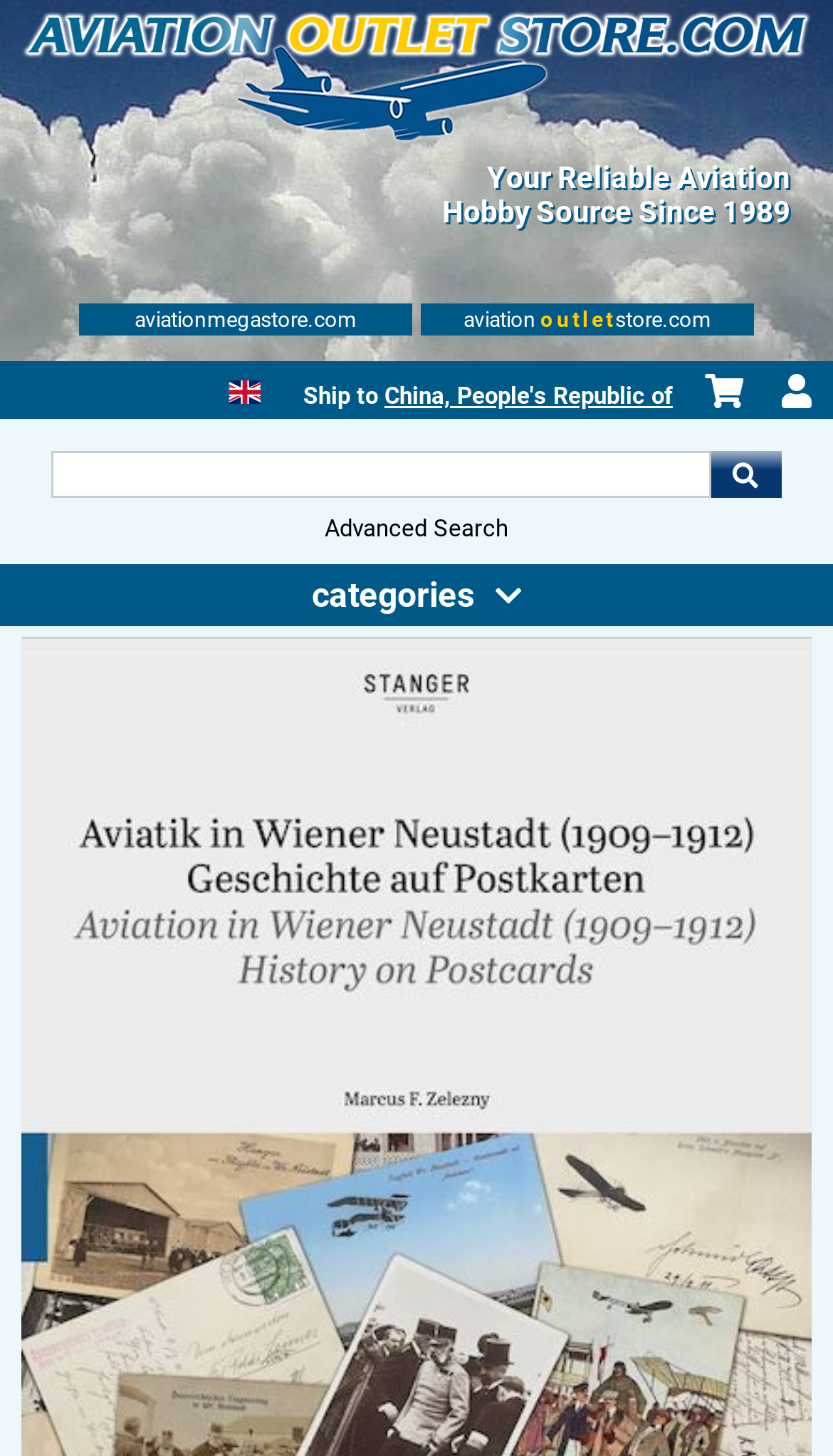Specify the bounding box coordinates of the area that needs to be clicked to achieve the following instruction: "View cause".

None